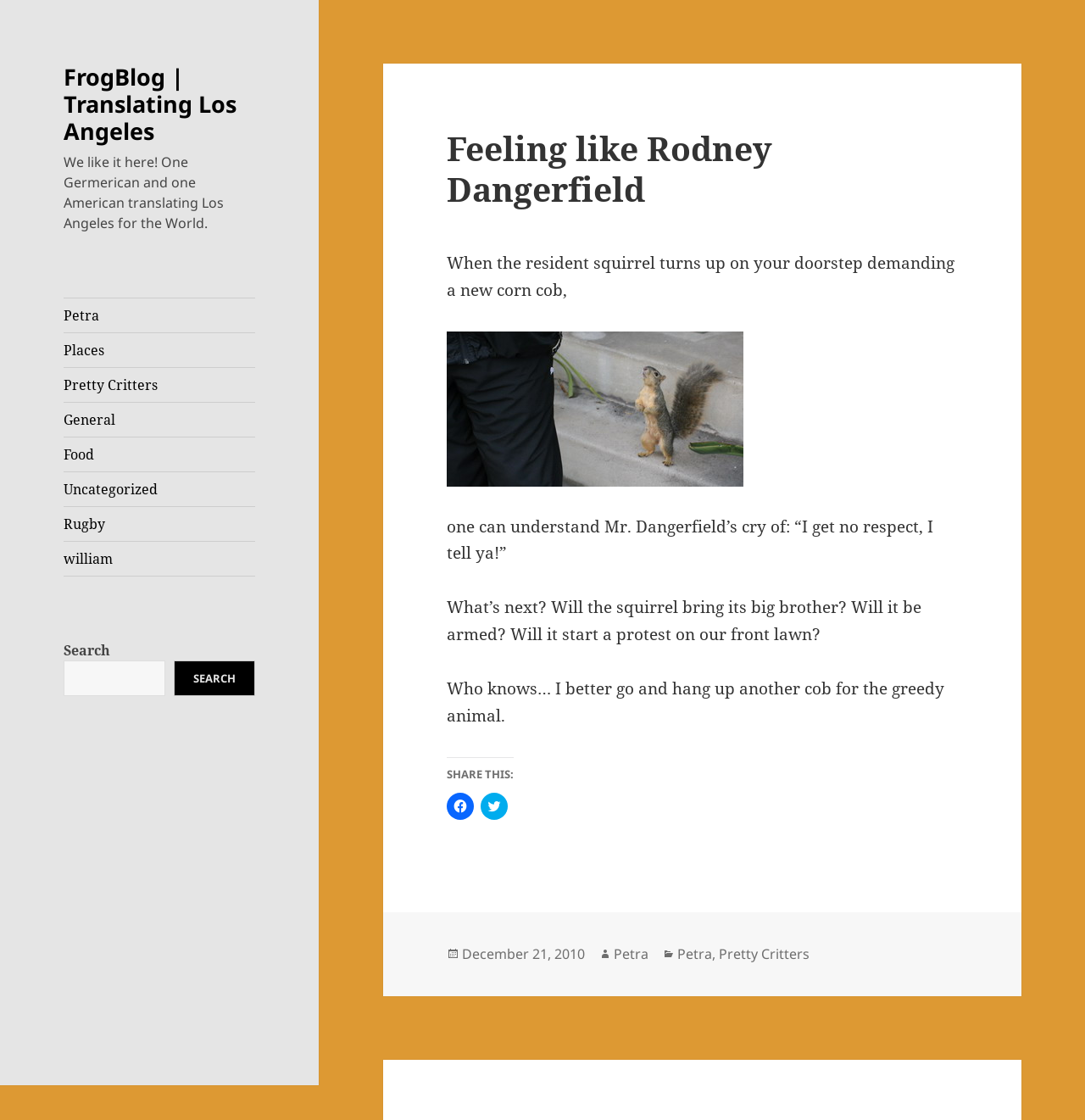What is the category of the article?
Please use the image to deliver a detailed and complete answer.

The categories of the article can be found at the bottom of the webpage, where it says 'Categories: Petra, Pretty Critters'.